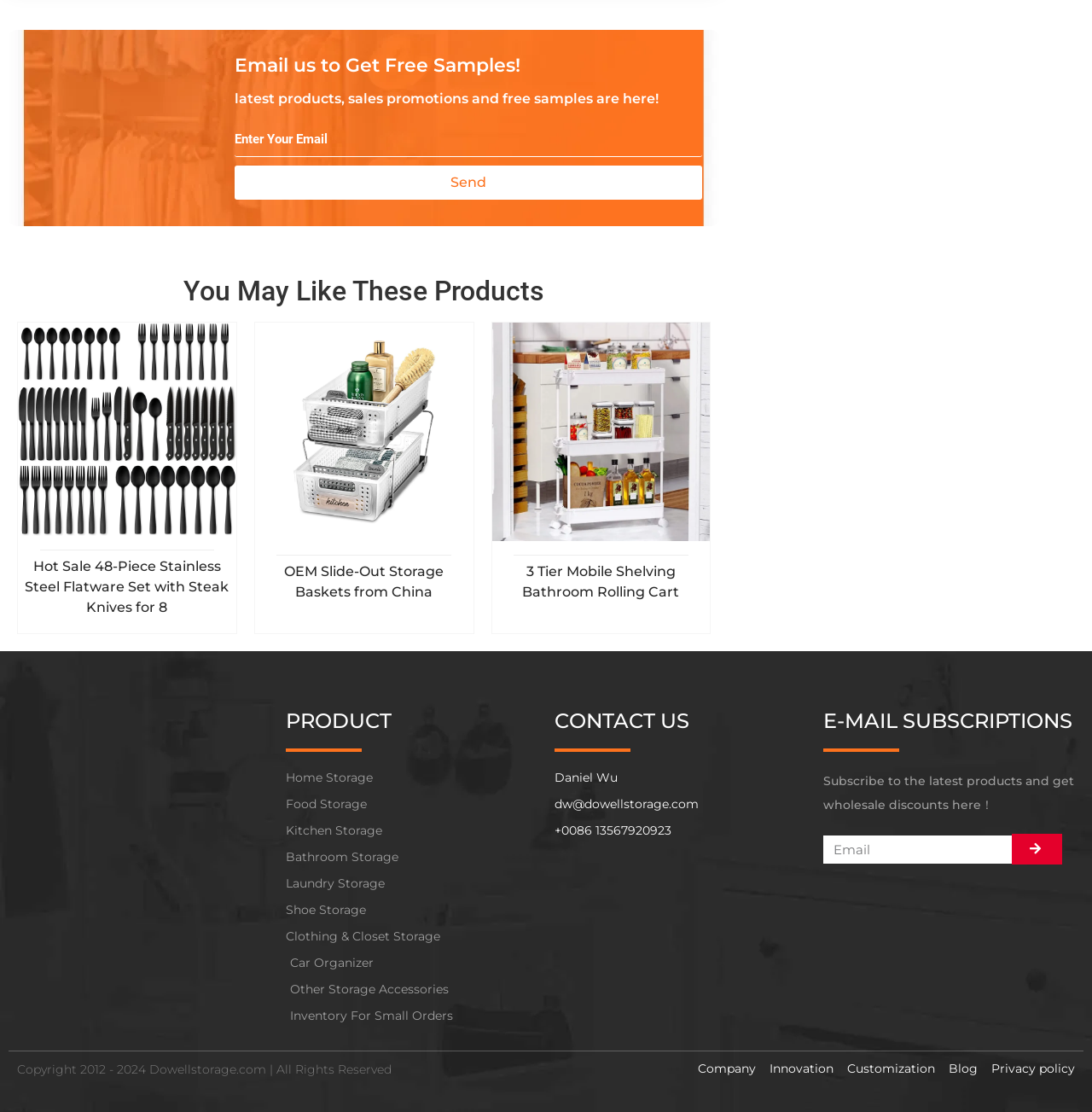What is the purpose of the email subscription?
Look at the screenshot and give a one-word or phrase answer.

Get latest products and wholesale discounts